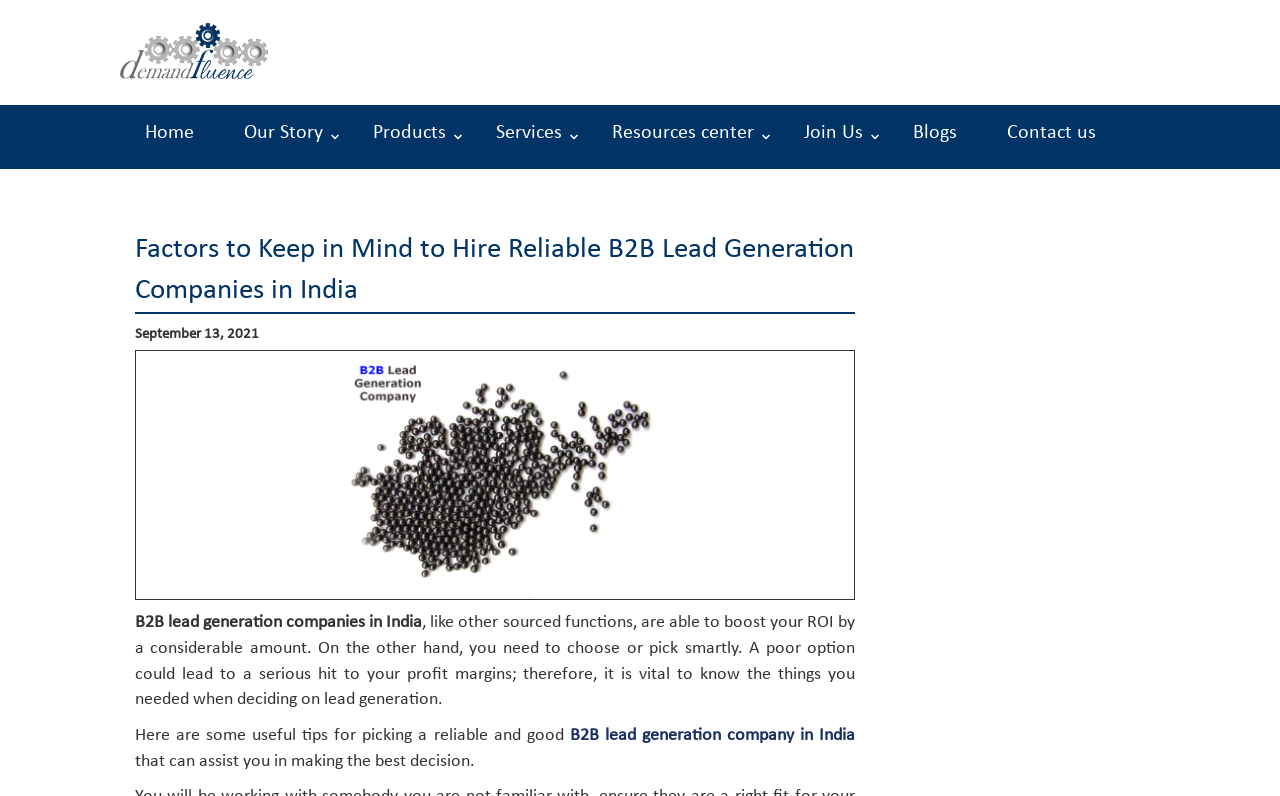Given the webpage screenshot and the description, determine the bounding box coordinates (top-left x, top-left y, bottom-right x, bottom-right y) that define the location of the UI element matching this description: Demand Fluence

[0.094, 0.029, 0.256, 0.155]